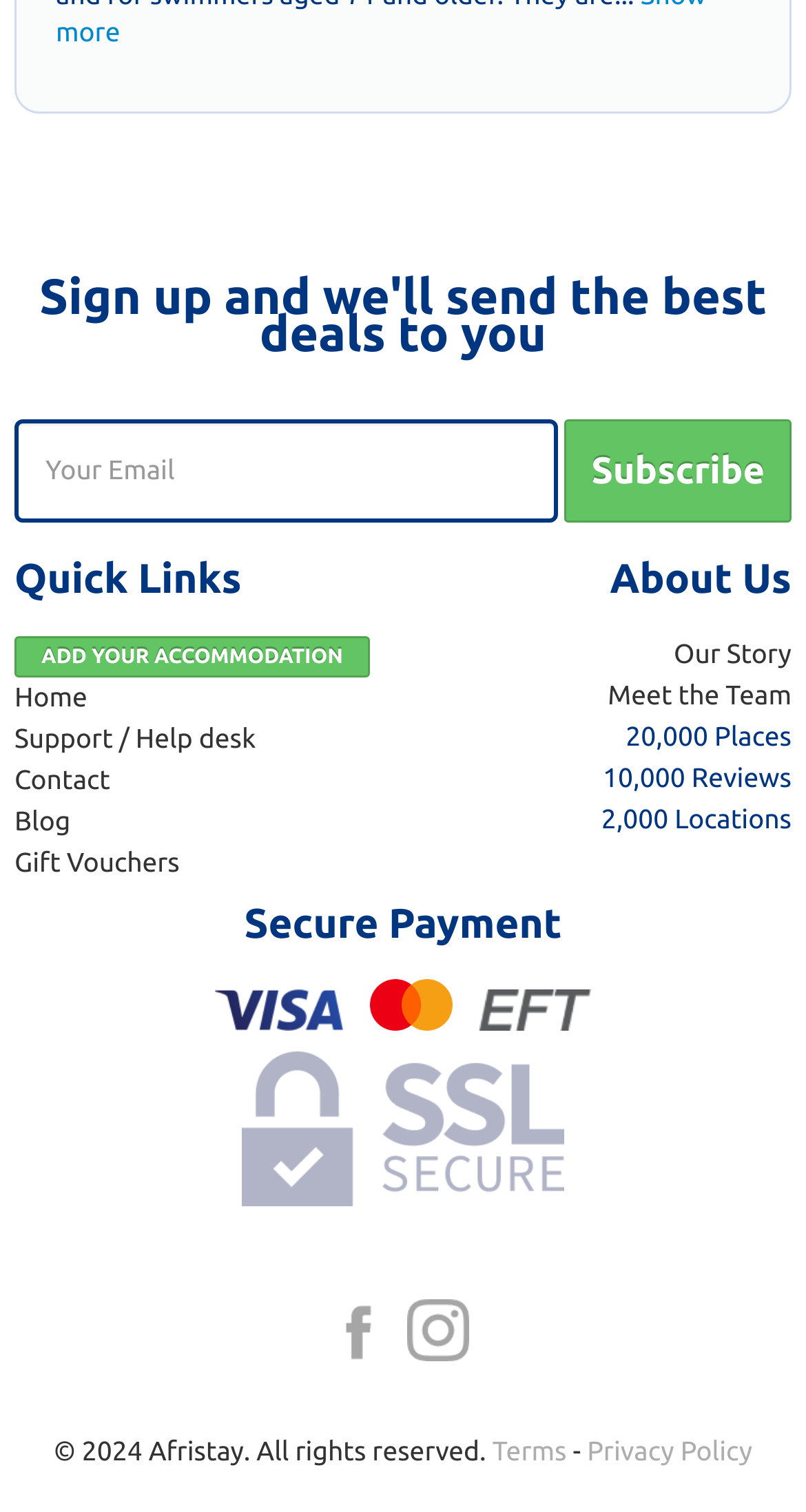Identify the bounding box coordinates of the clickable region necessary to fulfill the following instruction: "Go to Support / Help desk". The bounding box coordinates should be four float numbers between 0 and 1, i.e., [left, top, right, bottom].

[0.018, 0.479, 0.317, 0.498]